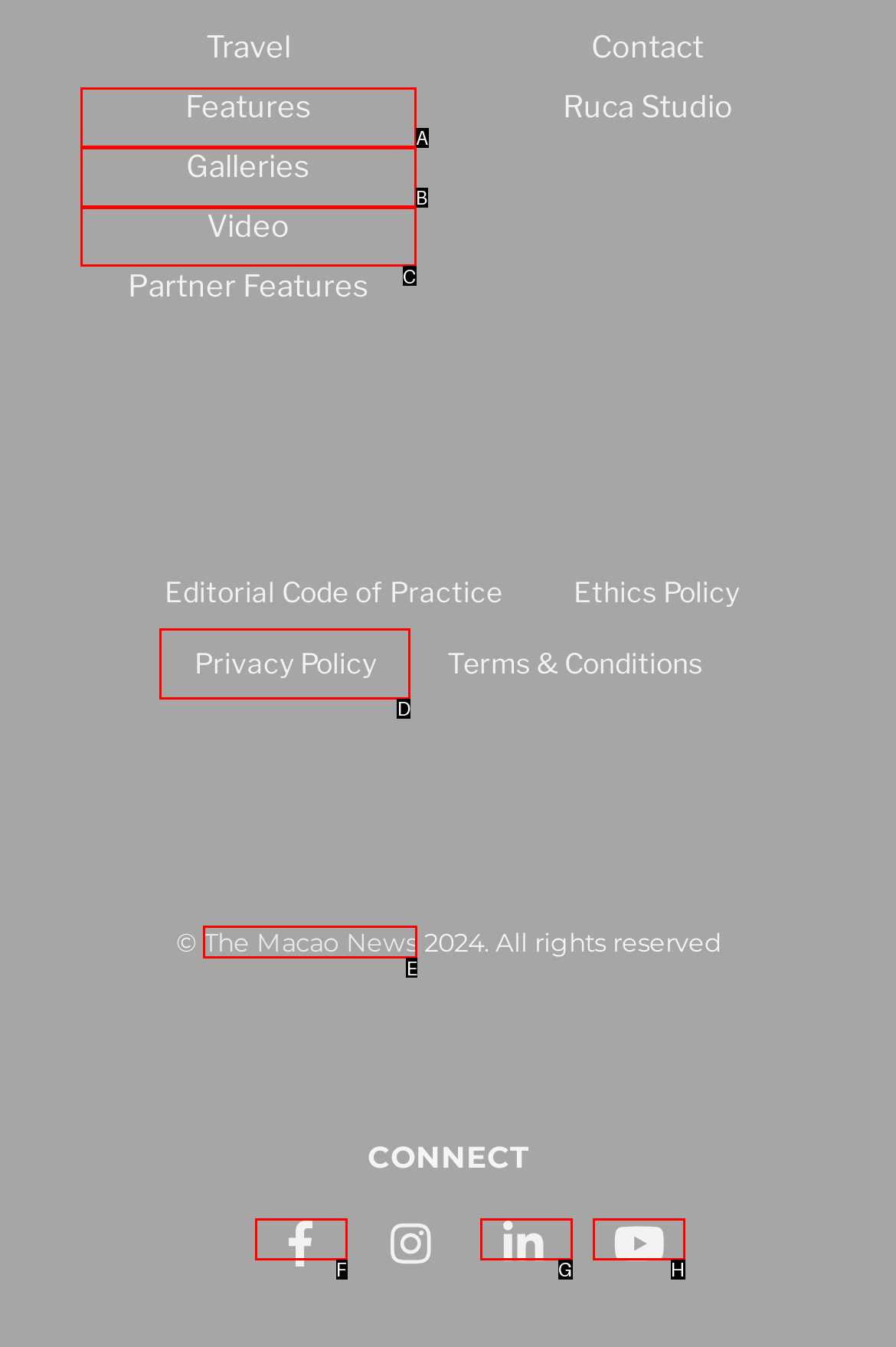For the task: Check the Privacy Policy, identify the HTML element to click.
Provide the letter corresponding to the right choice from the given options.

D